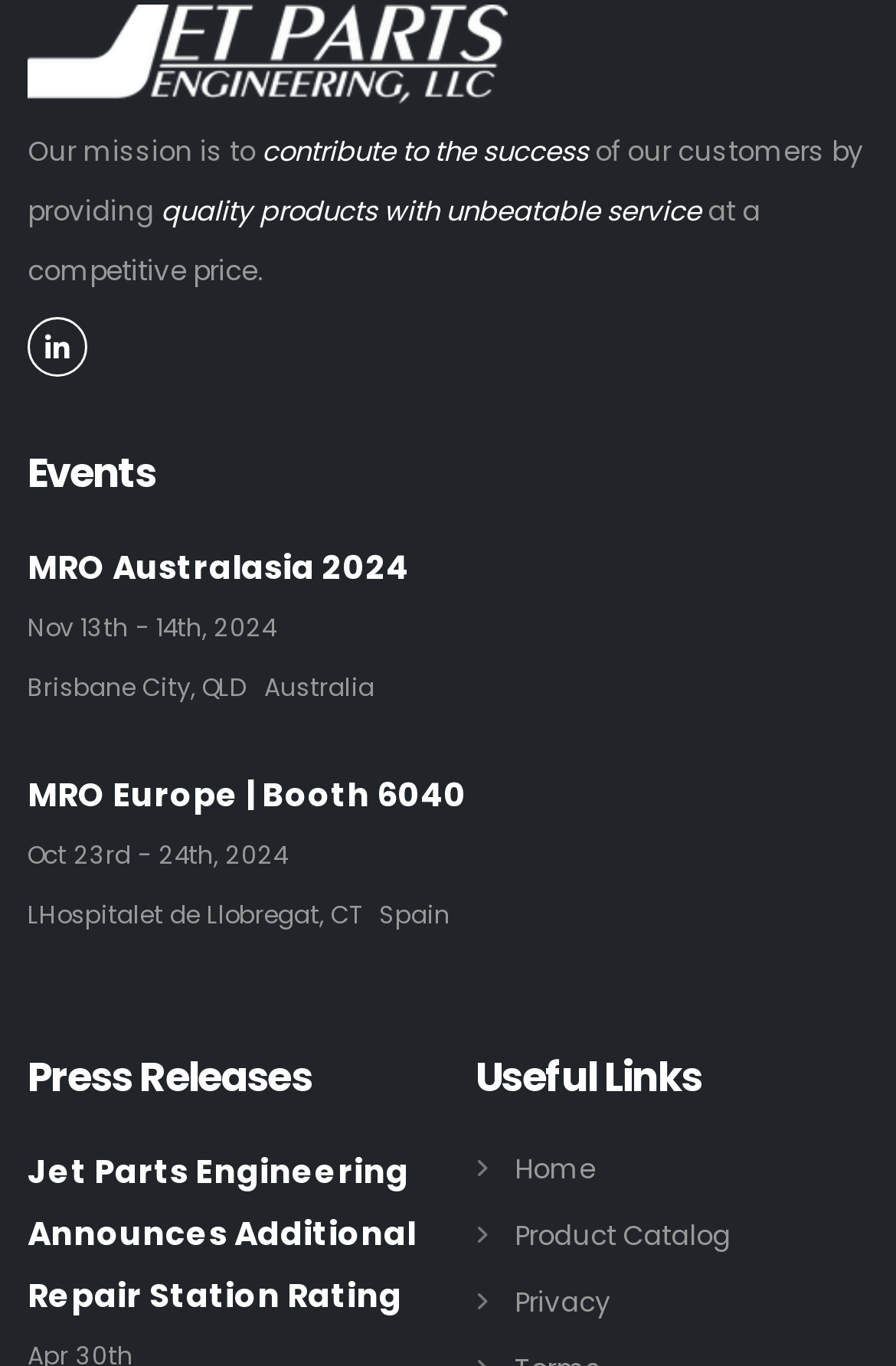What is the company's mission?
Answer the question in a detailed and comprehensive manner.

The company's mission is stated in the static text elements at the top of the page, which together form the sentence 'Our mission is to contribute to the success of our customers by providing quality products with unbeatable service at a competitive price.'